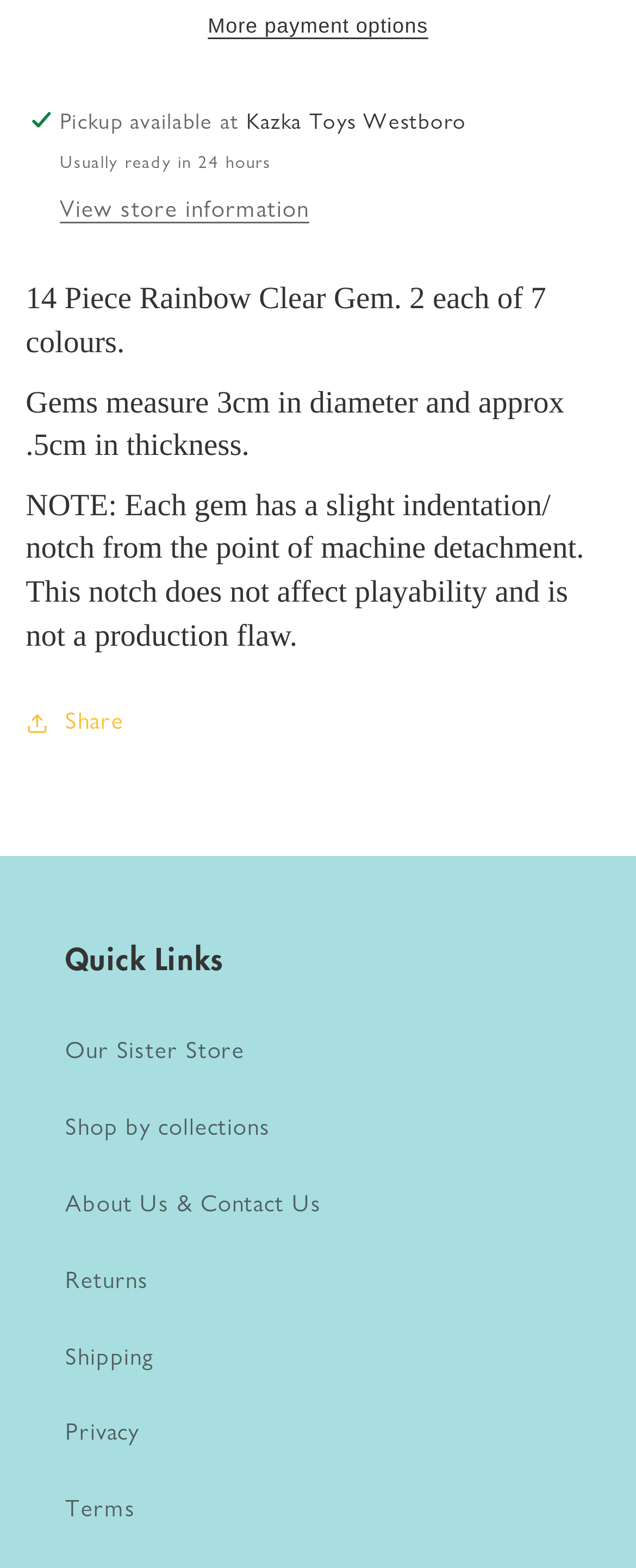Find the bounding box coordinates for the element that must be clicked to complete the instruction: "Check returns policy". The coordinates should be four float numbers between 0 and 1, indicated as [left, top, right, bottom].

[0.103, 0.793, 0.897, 0.841]